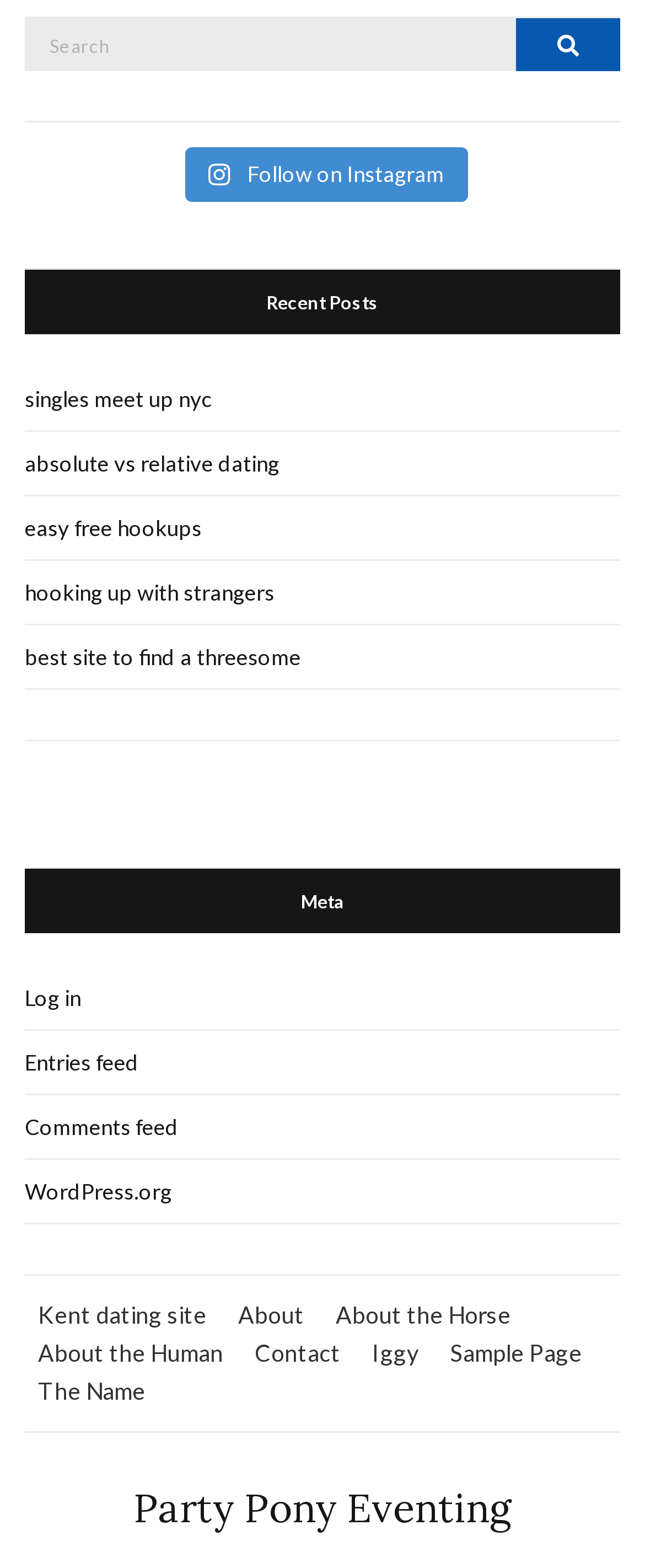Determine the bounding box coordinates for the HTML element described here: "The Name".

[0.059, 0.875, 0.226, 0.899]